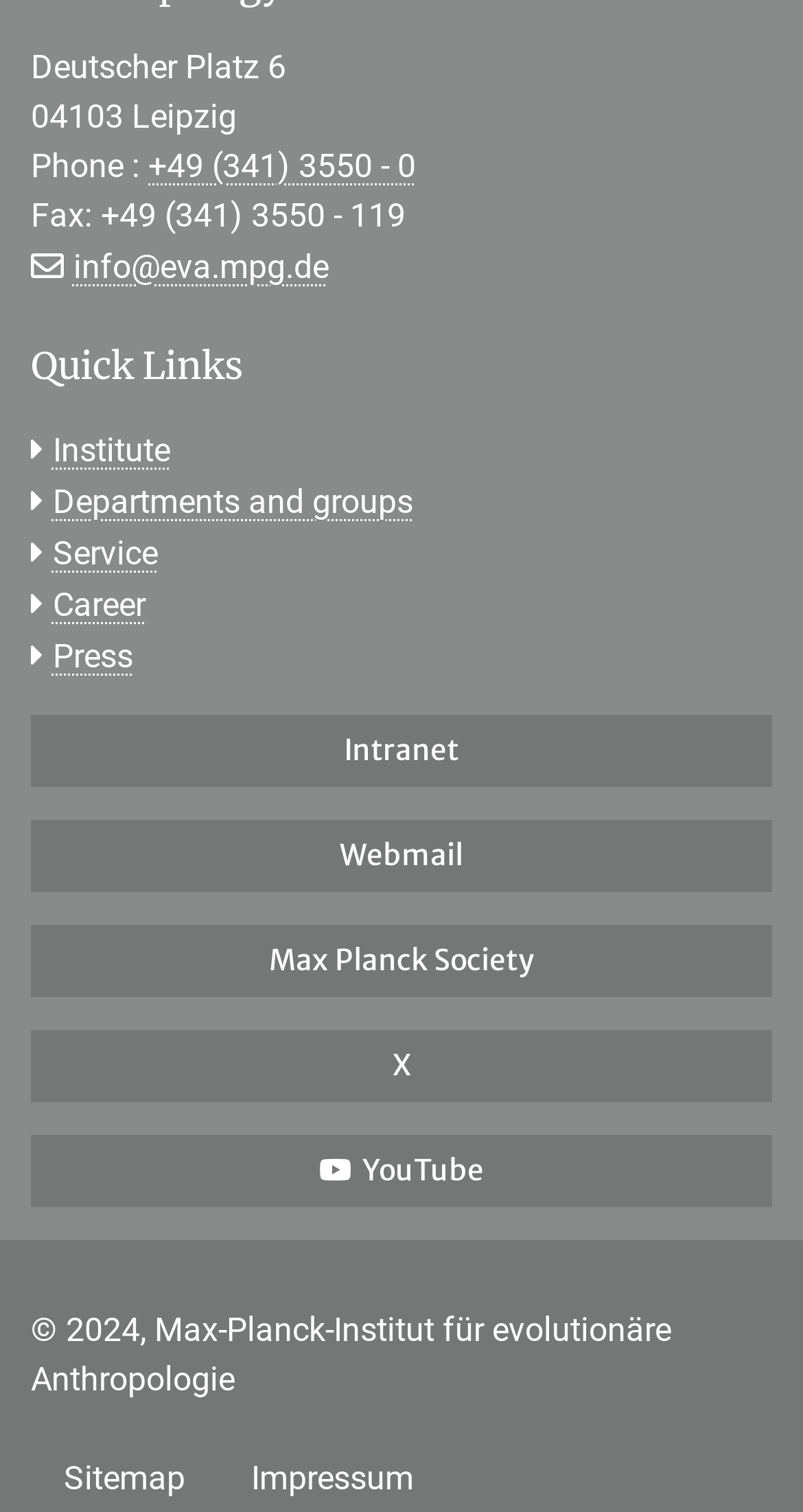Highlight the bounding box coordinates of the region I should click on to meet the following instruction: "watch YouTube videos".

[0.038, 0.751, 0.962, 0.799]